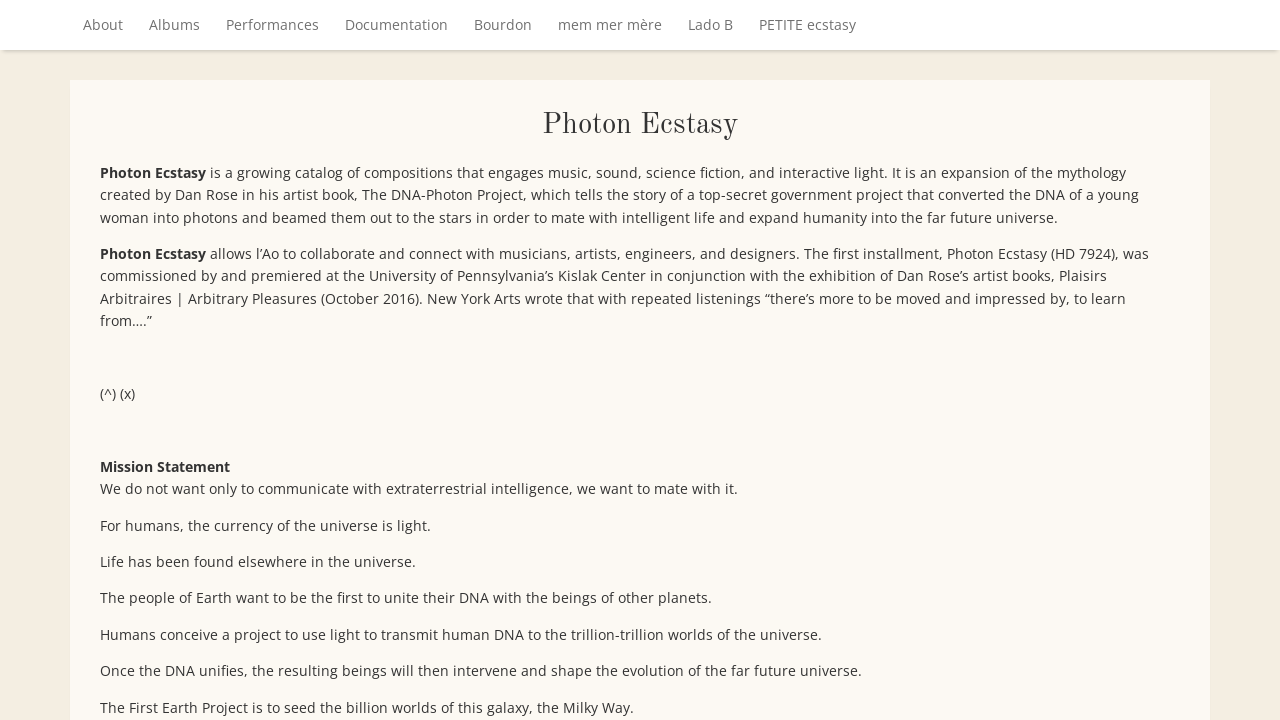Produce an extensive caption that describes everything on the webpage.

The webpage is about Photon Ecstasy, a project that combines music, sound, science fiction, and interactive light. At the top, there are seven links: About, Albums, Performances, Documentation, Bourdon, mem mer mère, and Lado B, followed by PETITE ecstasy. 

Below these links, there is a header section with the title "Photon Ecstasy" in large font. 

The main content of the webpage is a long paragraph that explains the project's concept. It describes how Photon Ecstasy is an expansion of the mythology created by Dan Rose in his artist book, The DNA-Photon Project, which tells the story of a top-secret government project that converted the DNA of a young woman into photons and beamed them out to the stars to mate with intelligent life and expand humanity into the far future universe.

Following this paragraph, there are several short paragraphs that provide more information about the project. The first one explains how Photon Ecstasy allows collaboration and connection with musicians, artists, engineers, and designers. The second paragraph mentions the first installment of the project, which was commissioned by and premiered at the University of Pennsylvania’s Kislak Center.

Below these paragraphs, there is a section with a mission statement, which consists of five short sentences that express the project's goals, such as wanting to mate with extraterrestrial intelligence and believing that the currency of the universe is light.